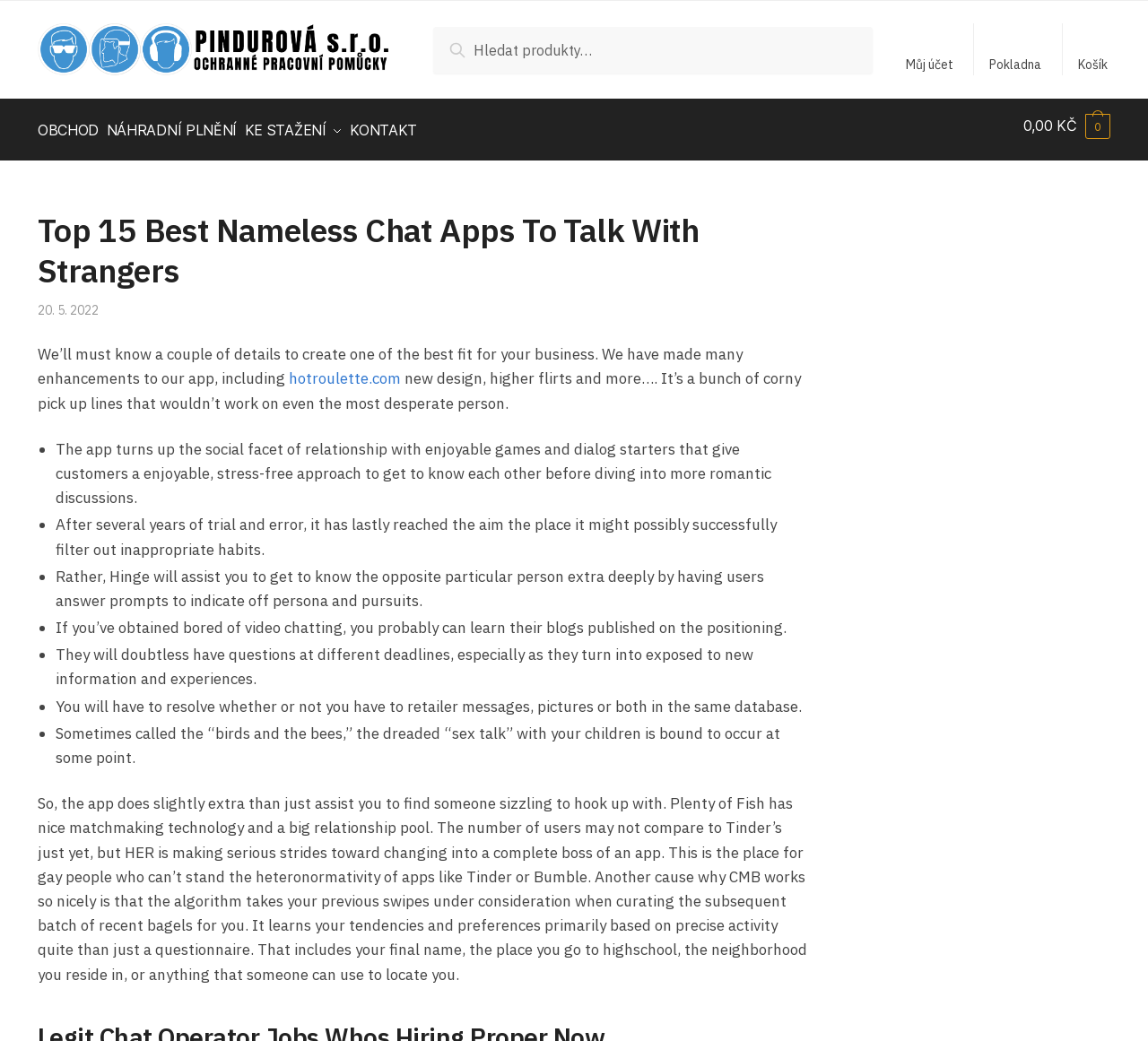Please answer the following question using a single word or phrase: 
What is the target audience of HER?

Gay people